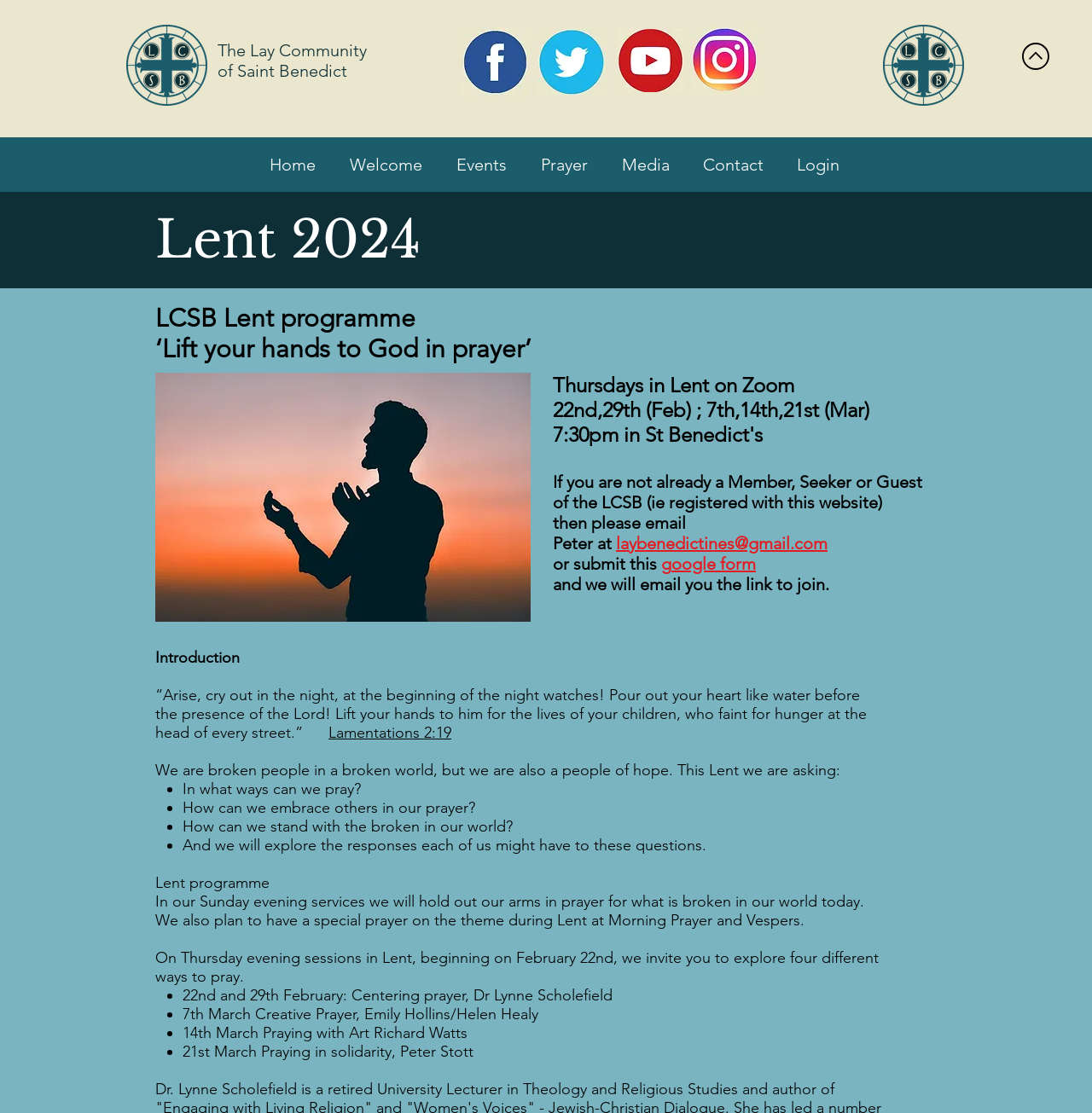What is the date of the first Thursday evening session?
Please utilize the information in the image to give a detailed response to the question.

I found the answer by looking at the text '22nd,29th (Feb) ; 7th,14th,21st (Mar)' which lists the dates of the Thursday evening sessions, and the first date mentioned is 22nd February.